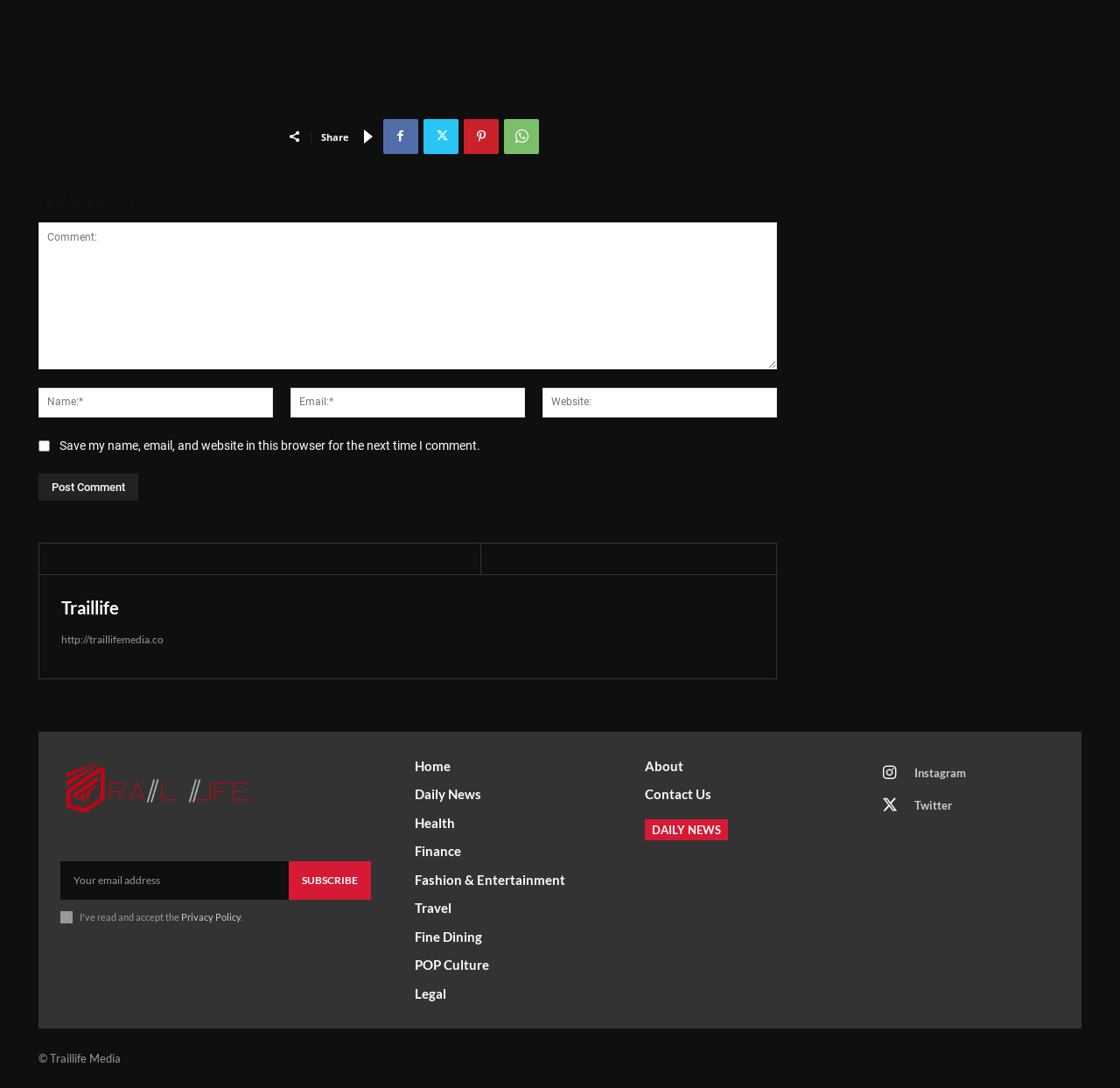Please mark the bounding box coordinates of the area that should be clicked to carry out the instruction: "Click the 'SUBSCRIBE' button".

[0.258, 0.791, 0.331, 0.827]